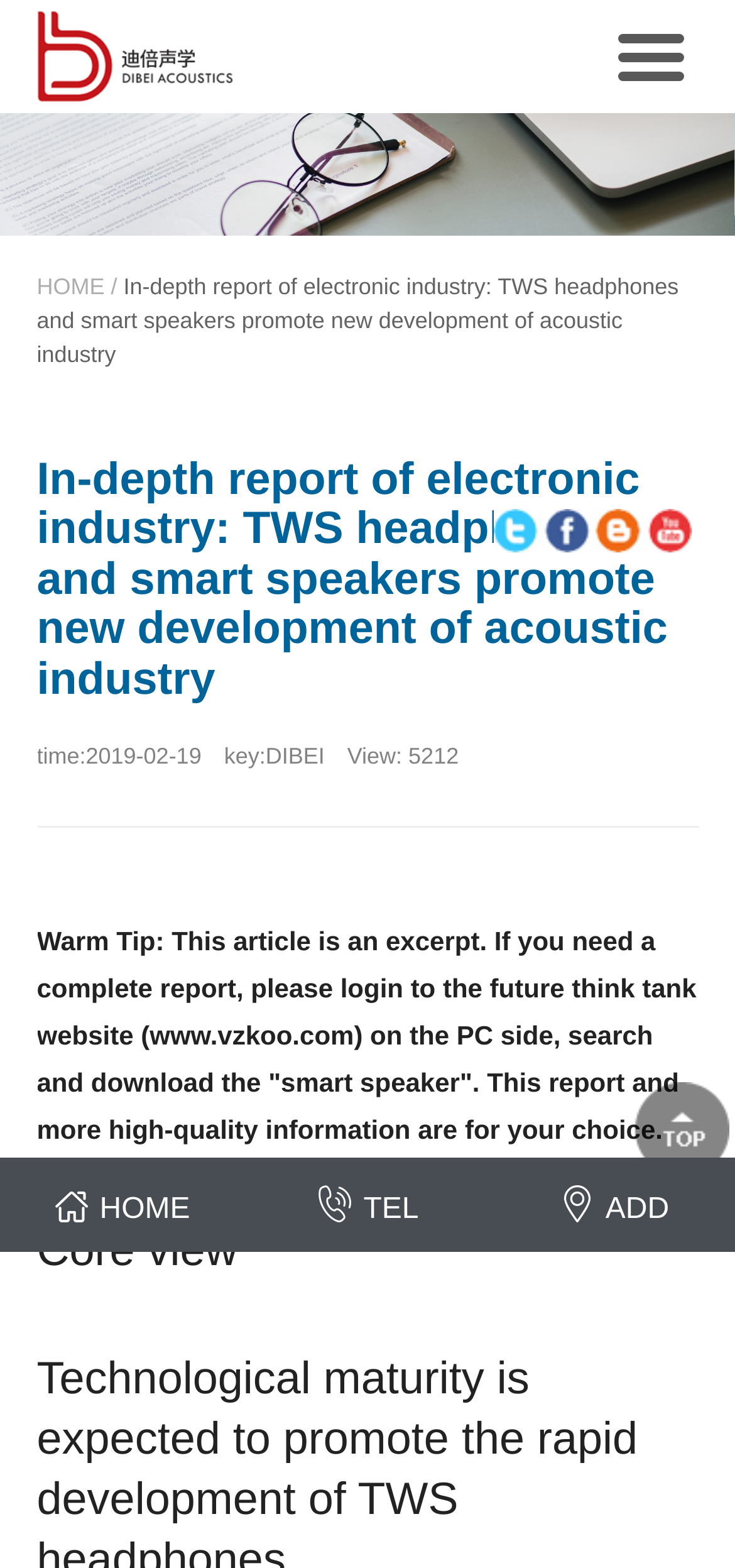What is the name of the company mentioned on the webpage?
Refer to the screenshot and deliver a thorough answer to the question presented.

The company name can be found in the text 'In-depth report of electronic industry: TWS headphones and smart speakers promote new development of acoustic industry|DIBEI Electronics Technology Co., Ltd' which is located at the top of the webpage.